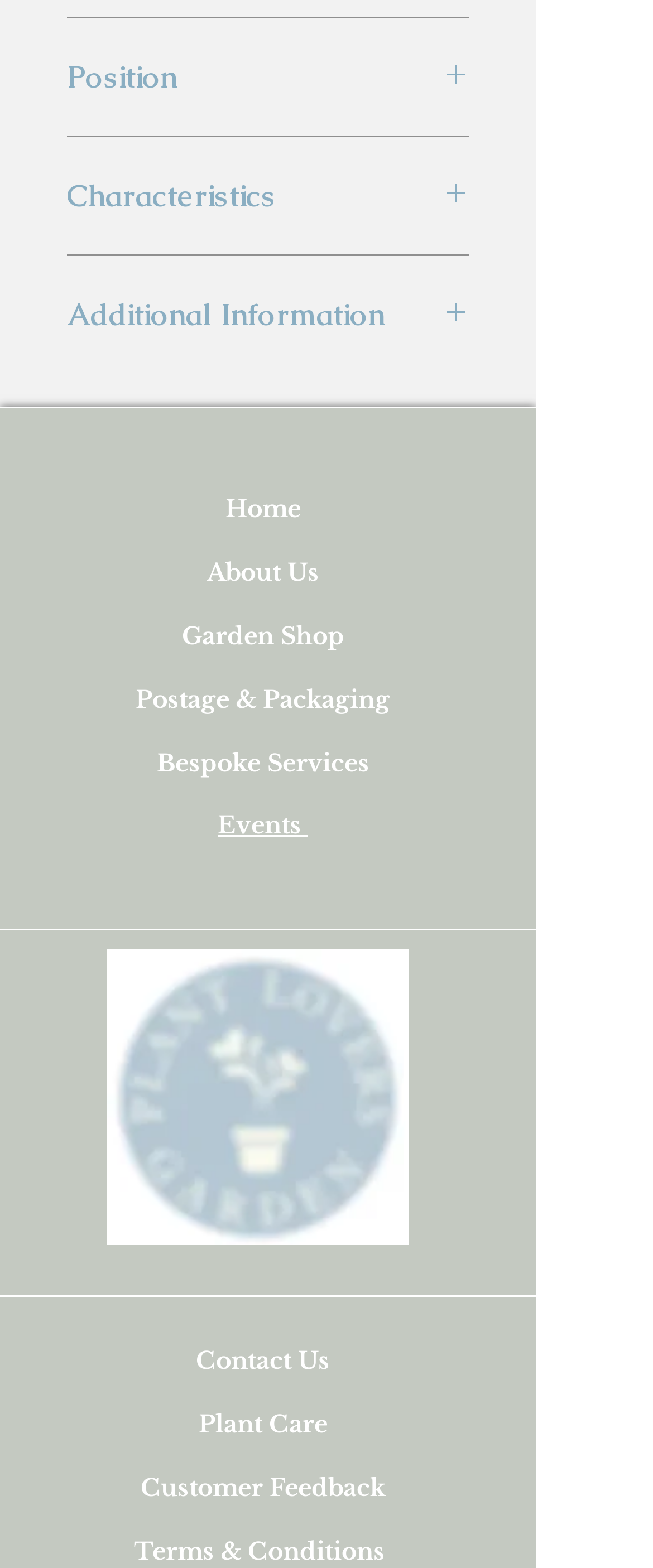What is the name of the logo at the bottom of the page?
From the screenshot, supply a one-word or short-phrase answer.

Plant Lovers Garden